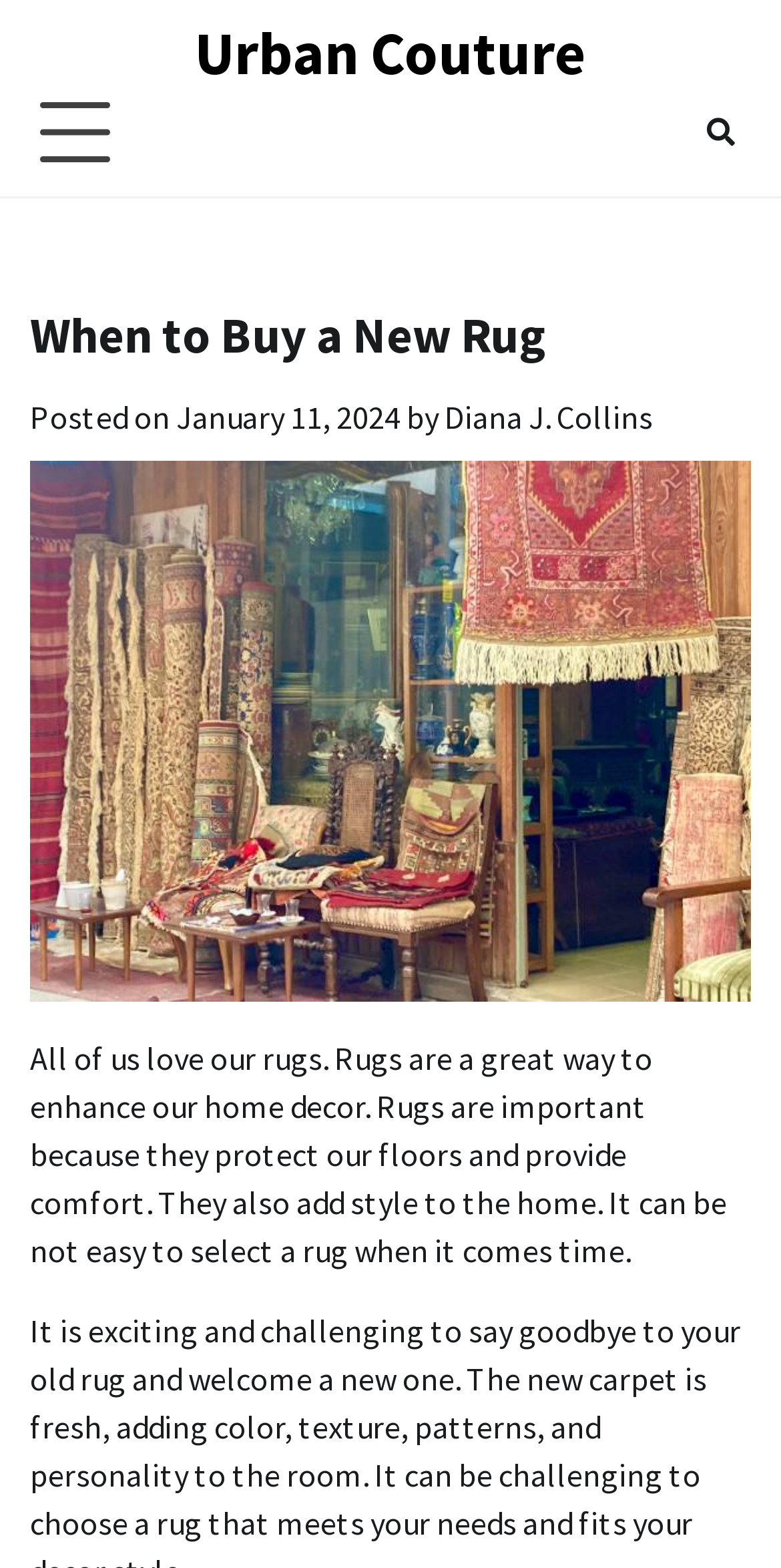Please give a one-word or short phrase response to the following question: 
What is the date of the post?

January 11, 2024